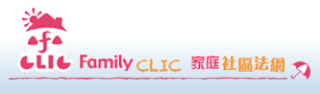Detail the scene depicted in the image with as much precision as possible.

The image features the logo of "Family CLIC," which is part of the Community Legal Information Centre (CLIC). The logo incorporates playful and welcoming elements, symbolized by a stylized house design in pink, alongside the text "Family CLIC" and its corresponding Chinese characters, 家庭法律網, which translates to "Family Legal Network." The colors used in the logo evoke warmth and approachability, reflecting CLIC's purpose of providing accessible legal information and resources for families. A subtle illustration of a sun adds a sense of positivity, reinforcing the notion of support and guidance in legal matters.